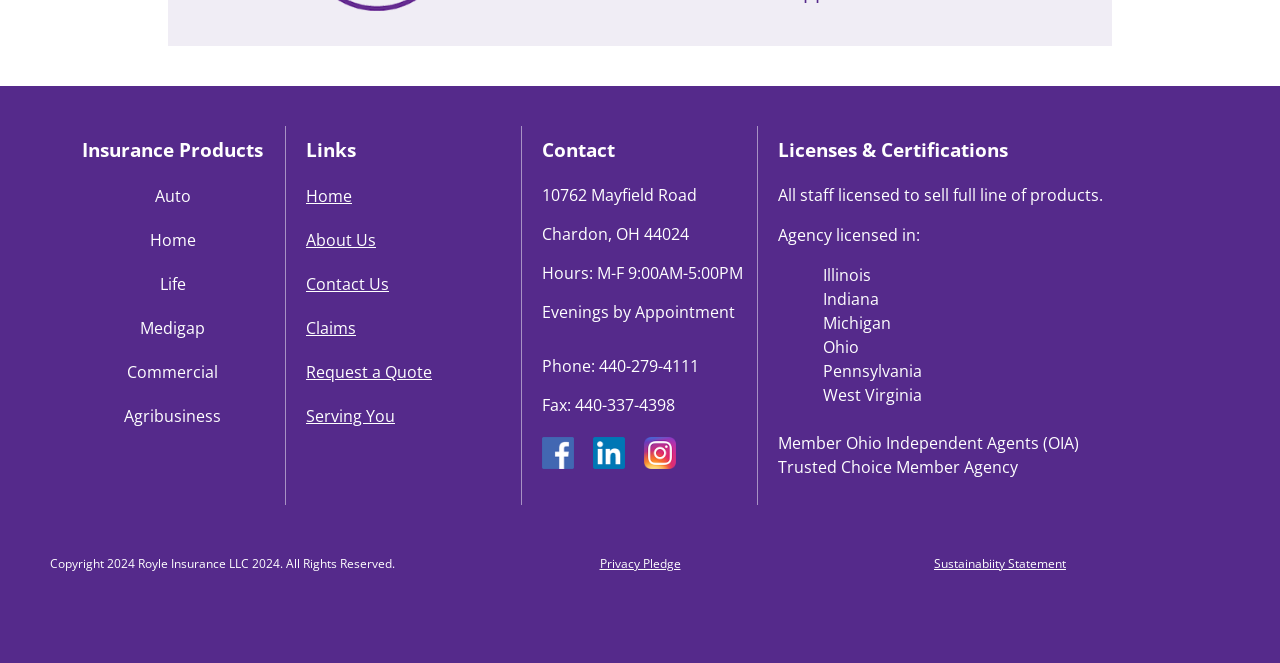Determine the bounding box coordinates for the UI element matching this description: "Contact Us".

[0.239, 0.412, 0.304, 0.445]